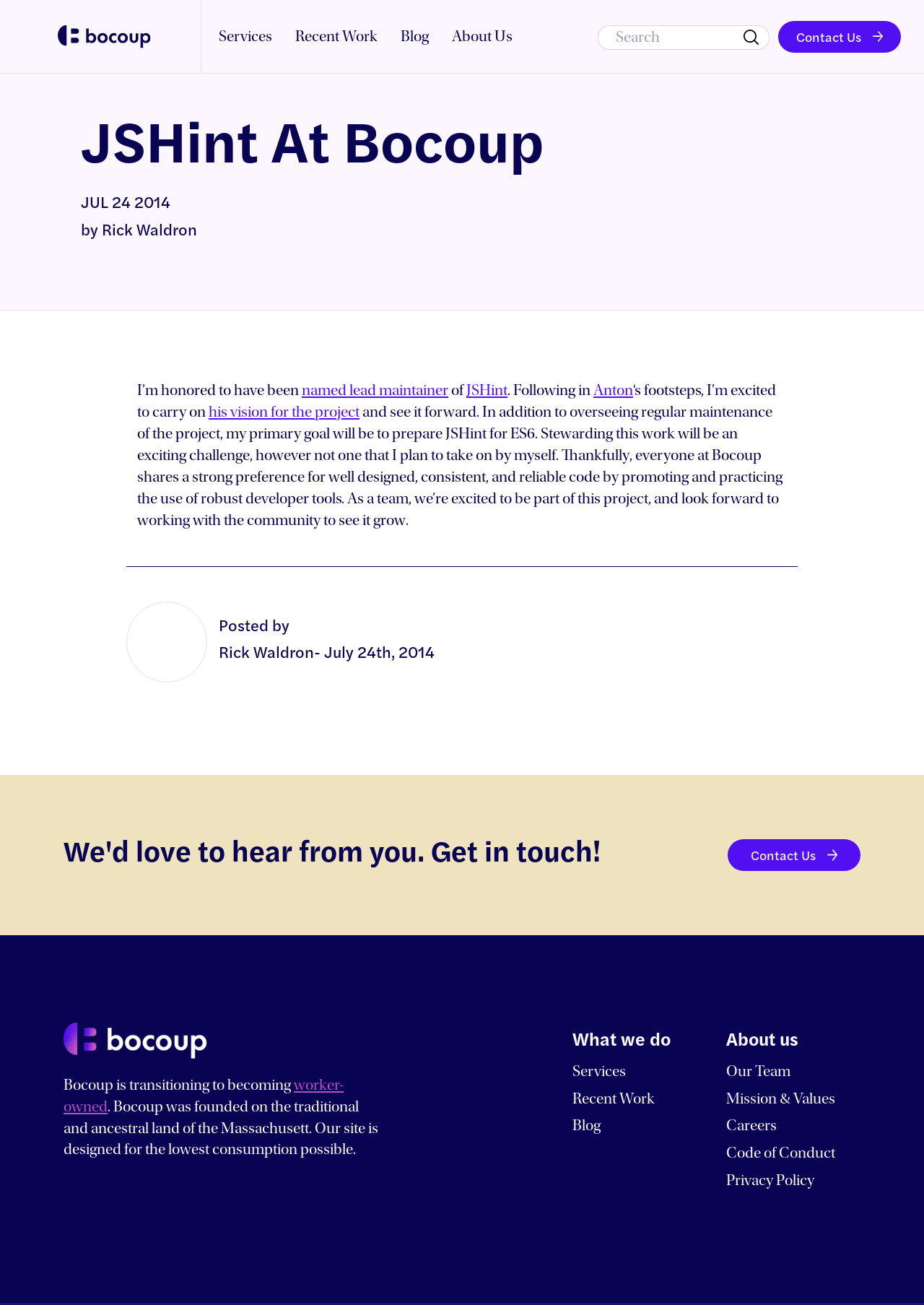Using the given description, provide the bounding box coordinates formatted as (top-left x, top-left y, bottom-right x, bottom-right y), with all values being floating point numbers between 0 and 1. Description: Code of Conduct

[0.786, 0.877, 0.904, 0.891]